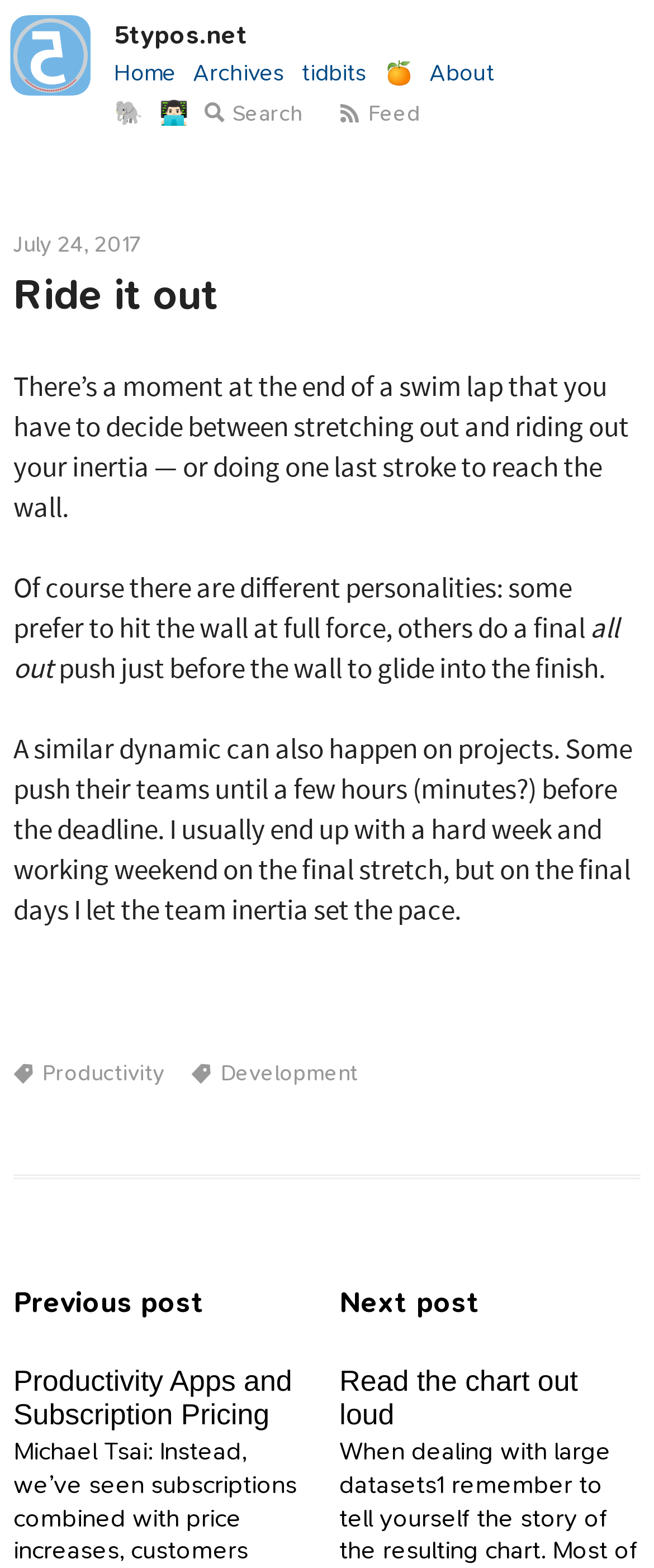What is the purpose of the separator below the article?
Look at the image and answer the question with a single word or phrase.

To separate the article from the previous/next post